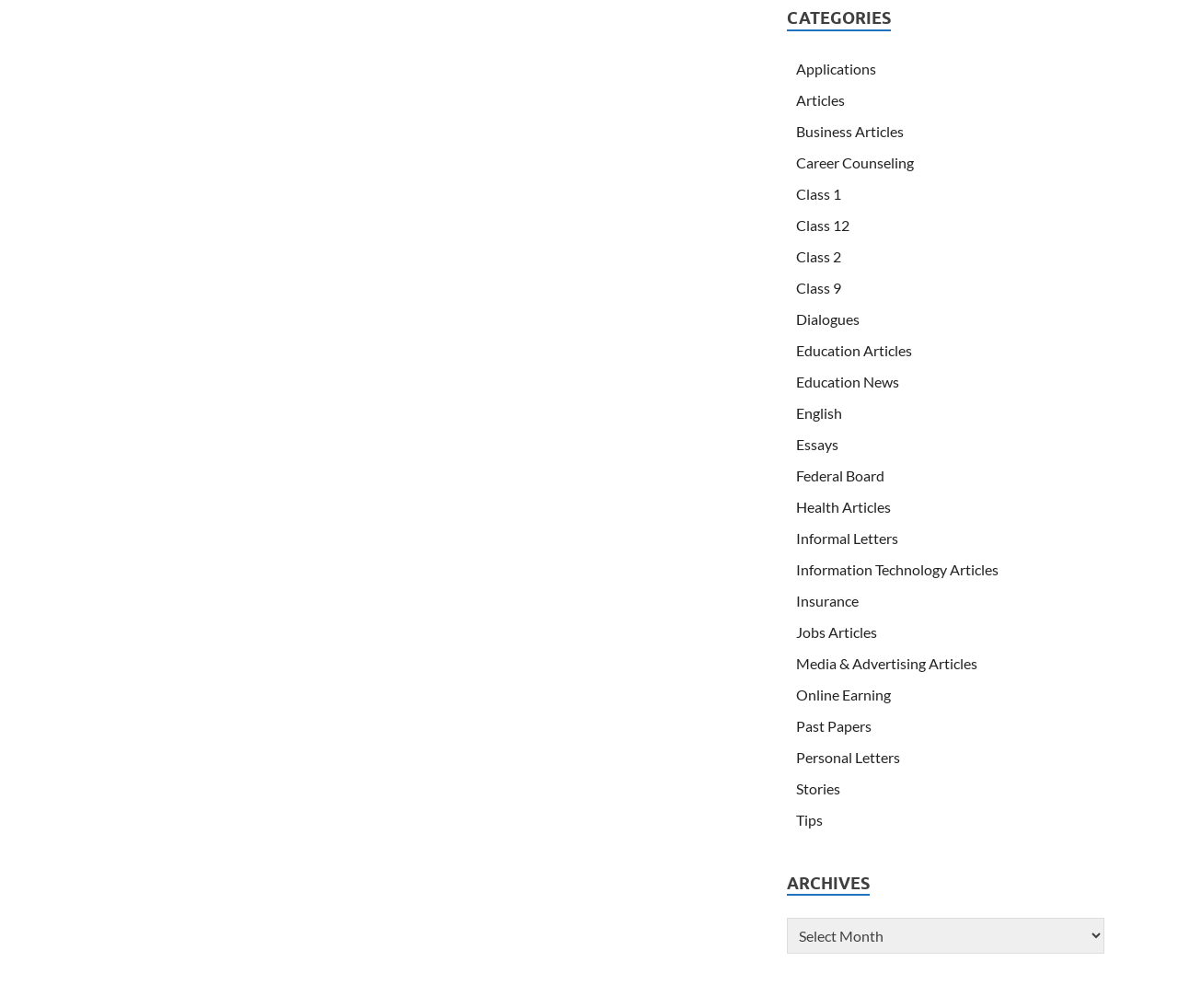Determine the bounding box coordinates for the area that should be clicked to carry out the following instruction: "Click on Applications".

[0.676, 0.059, 0.744, 0.076]